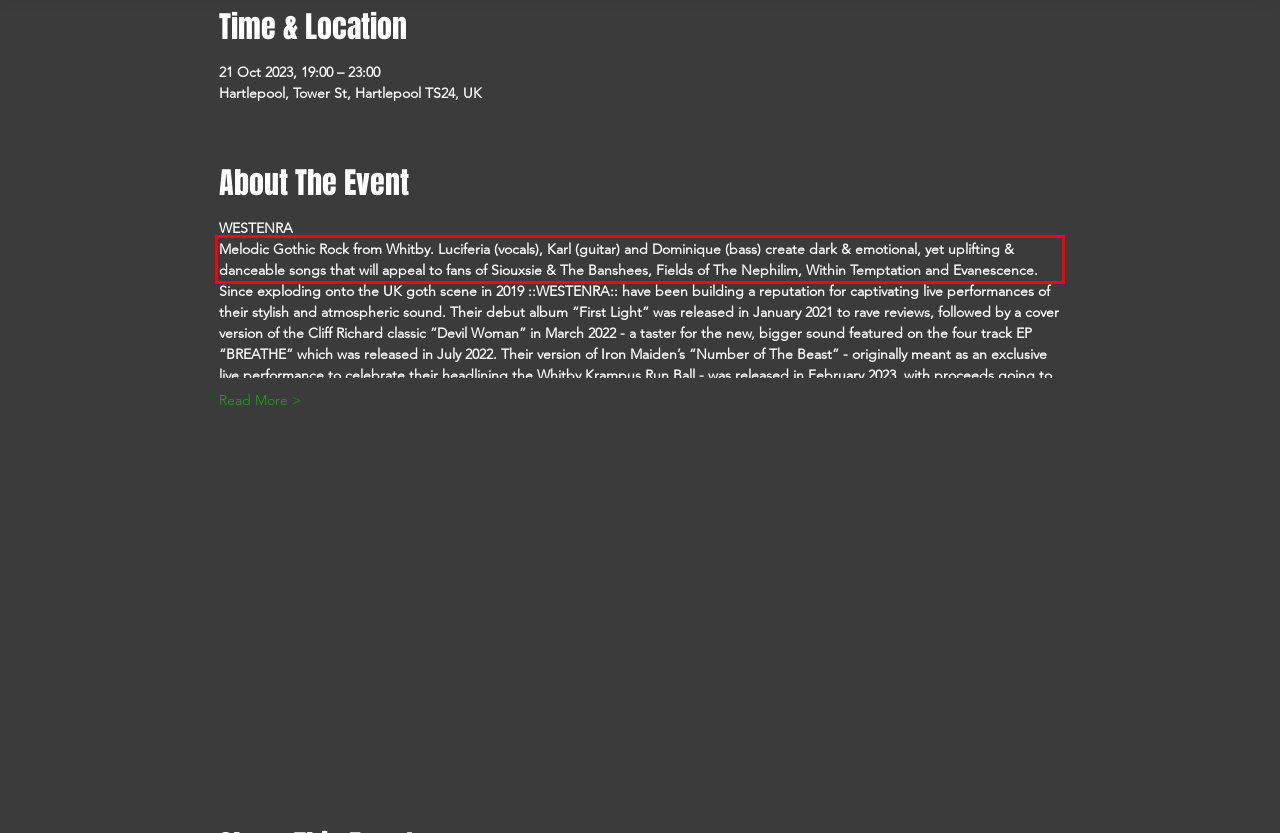Please examine the webpage screenshot containing a red bounding box and use OCR to recognize and output the text inside the red bounding box.

Melodic Gothic Rock from Whitby. Luciferia (vocals), Karl (guitar) and Dominique (bass) create dark & emotional, yet uplifting & danceable songs that will appeal to fans of Siouxsie & The Banshees, Fields of The Nephilim, Within Temptation and Evanescence.